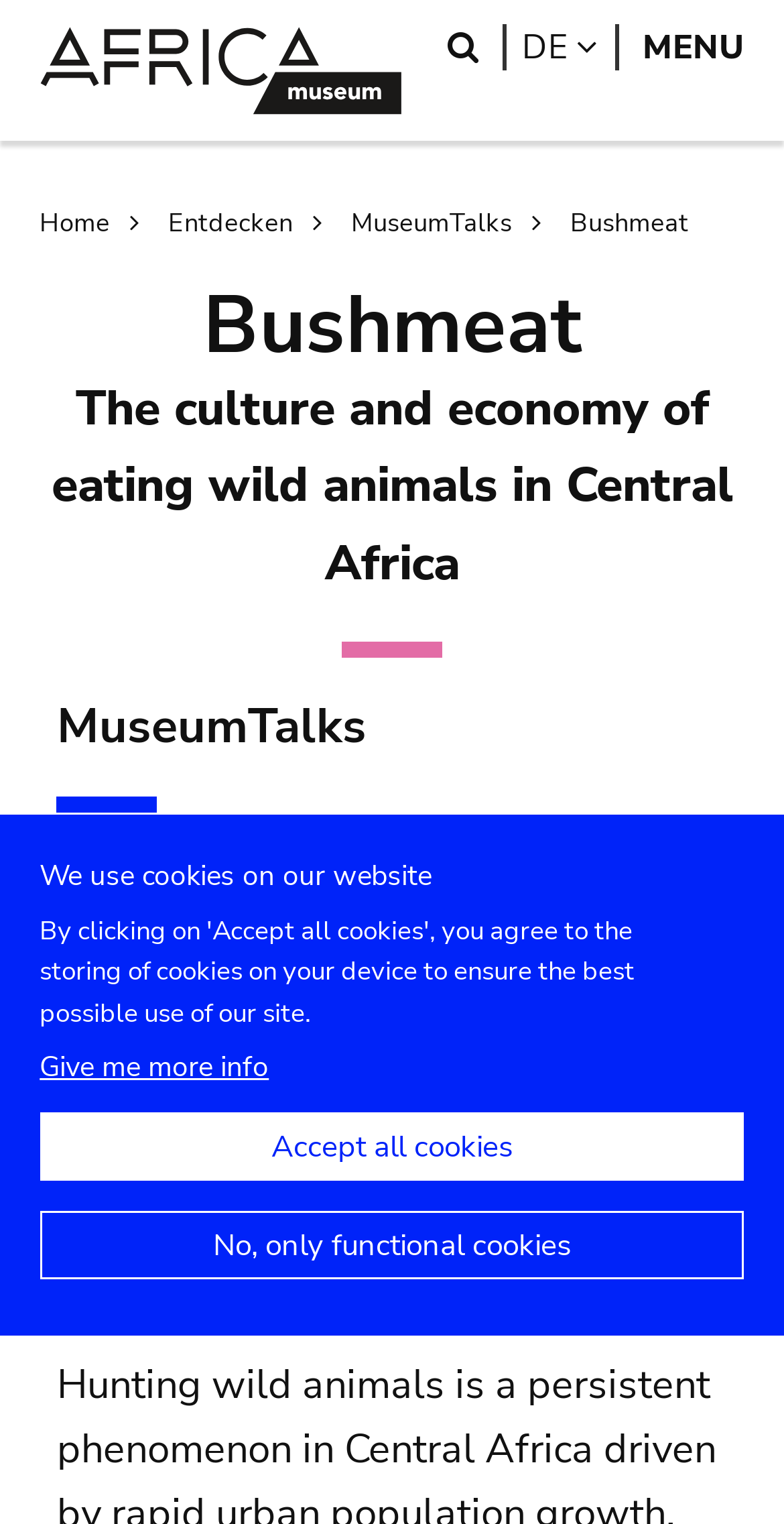What is the culture and economy of eating wild animals in?
Using the image as a reference, give an elaborate response to the question.

I found the answer by looking at the StaticText element that contains the text 'The culture and economy of eating wild animals in Central Africa'. This element is located below the heading 'Bushmeat'.